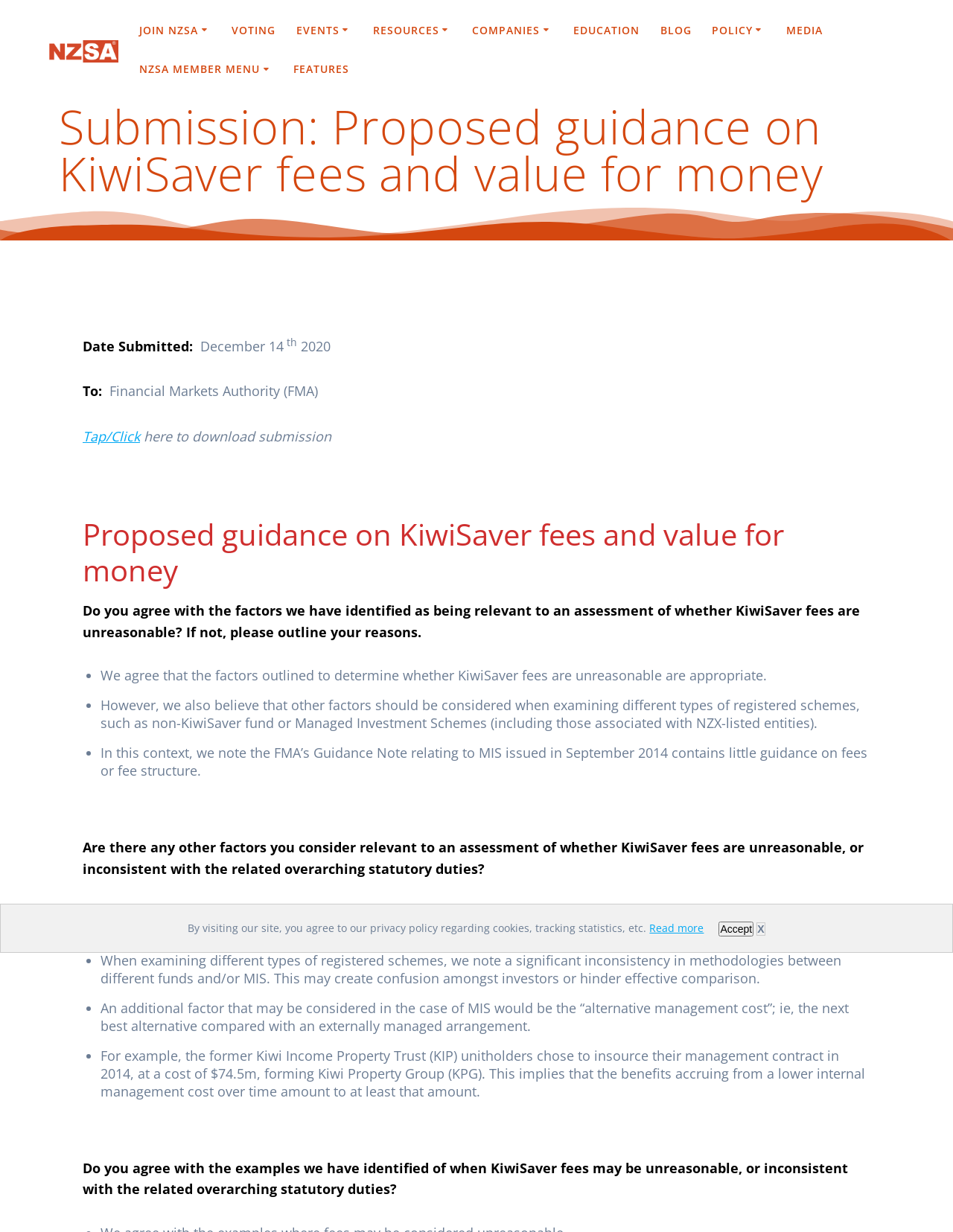Please answer the following question using a single word or phrase: What is the organization that the submission is addressed to?

Financial Markets Authority (FMA)